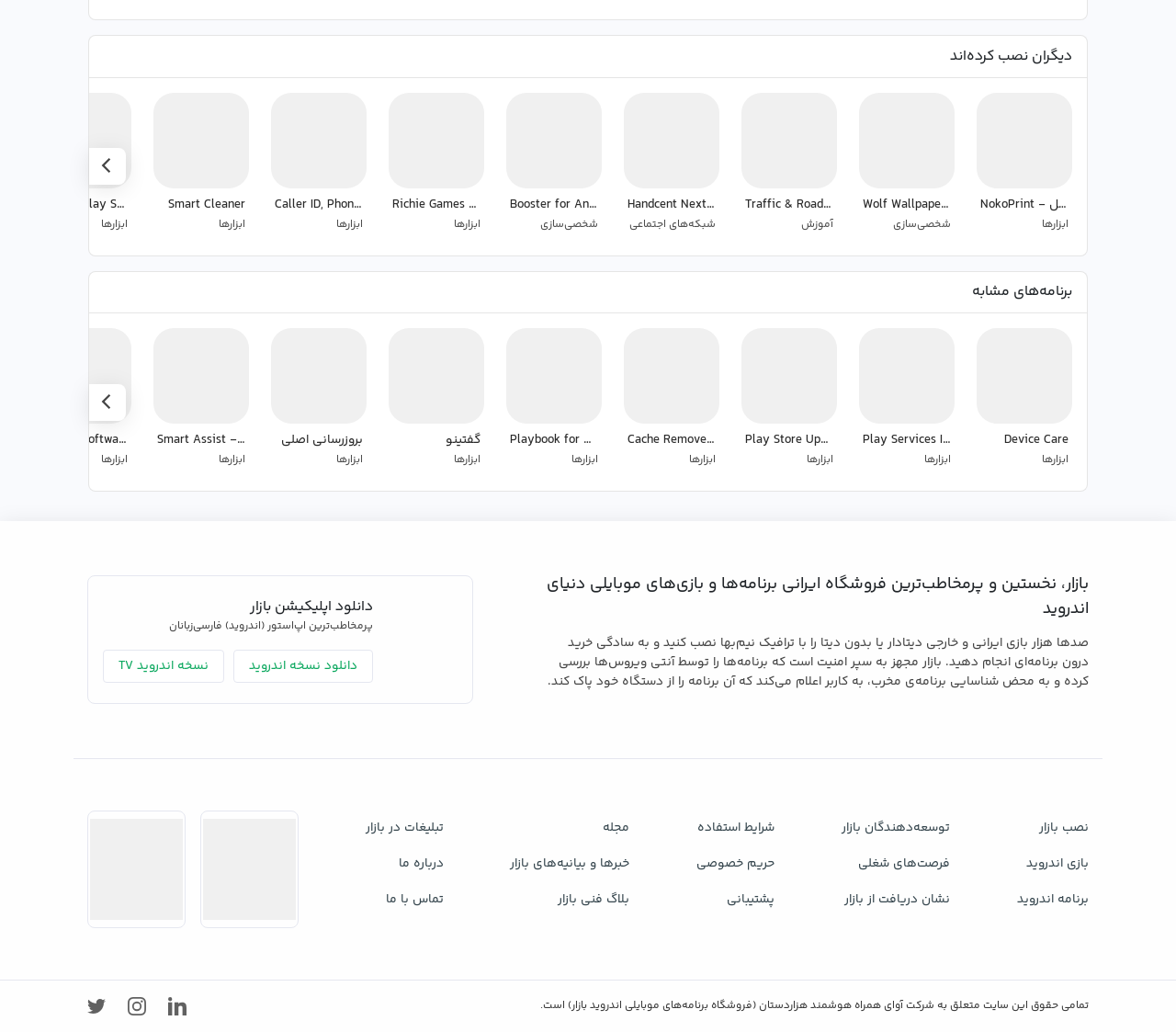What is the name of the application store?
Based on the visual content, answer with a single word or a brief phrase.

بازار